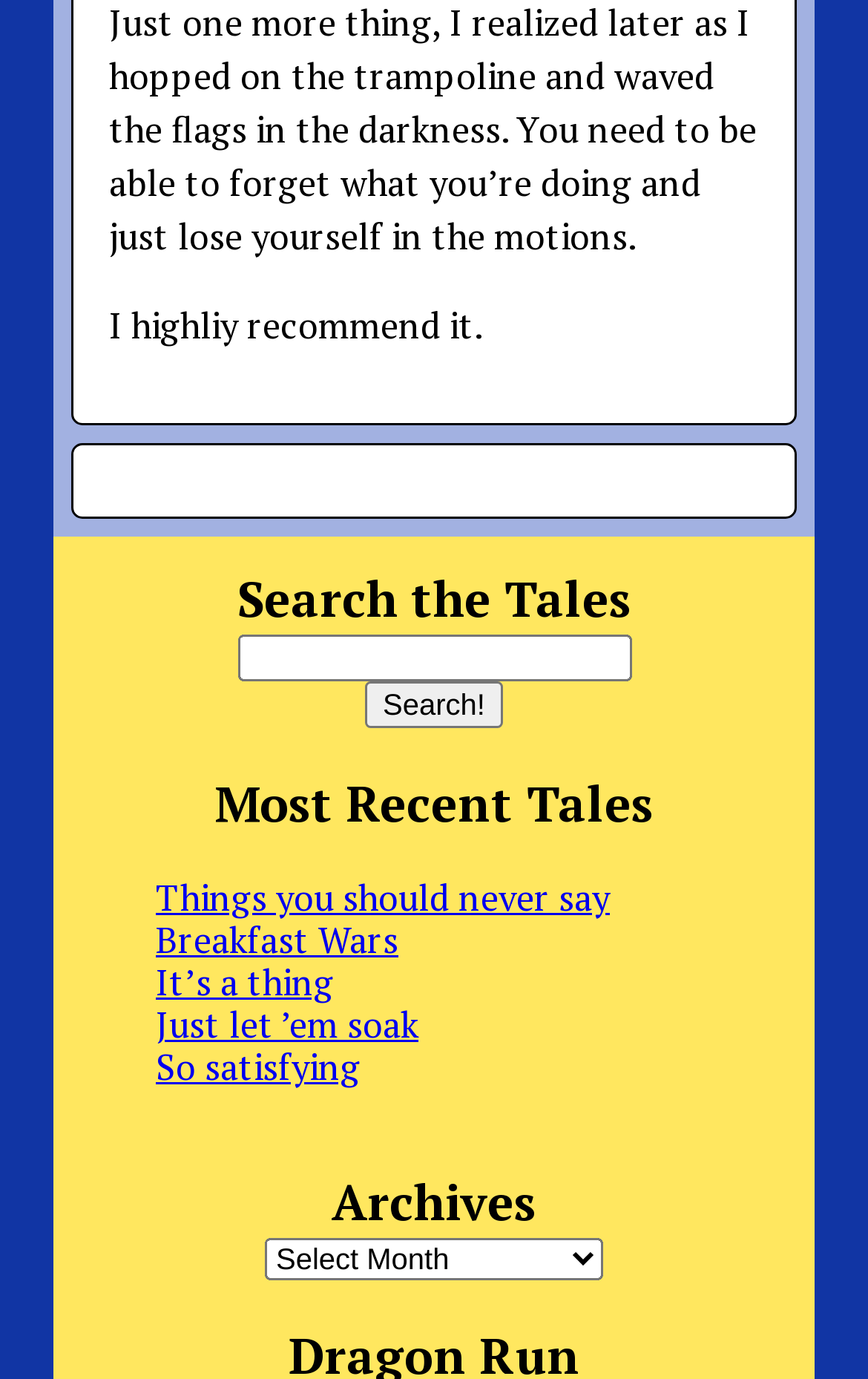Provide a one-word or short-phrase response to the question:
What is the function of the 'Archives' dropdown?

To access archived tales